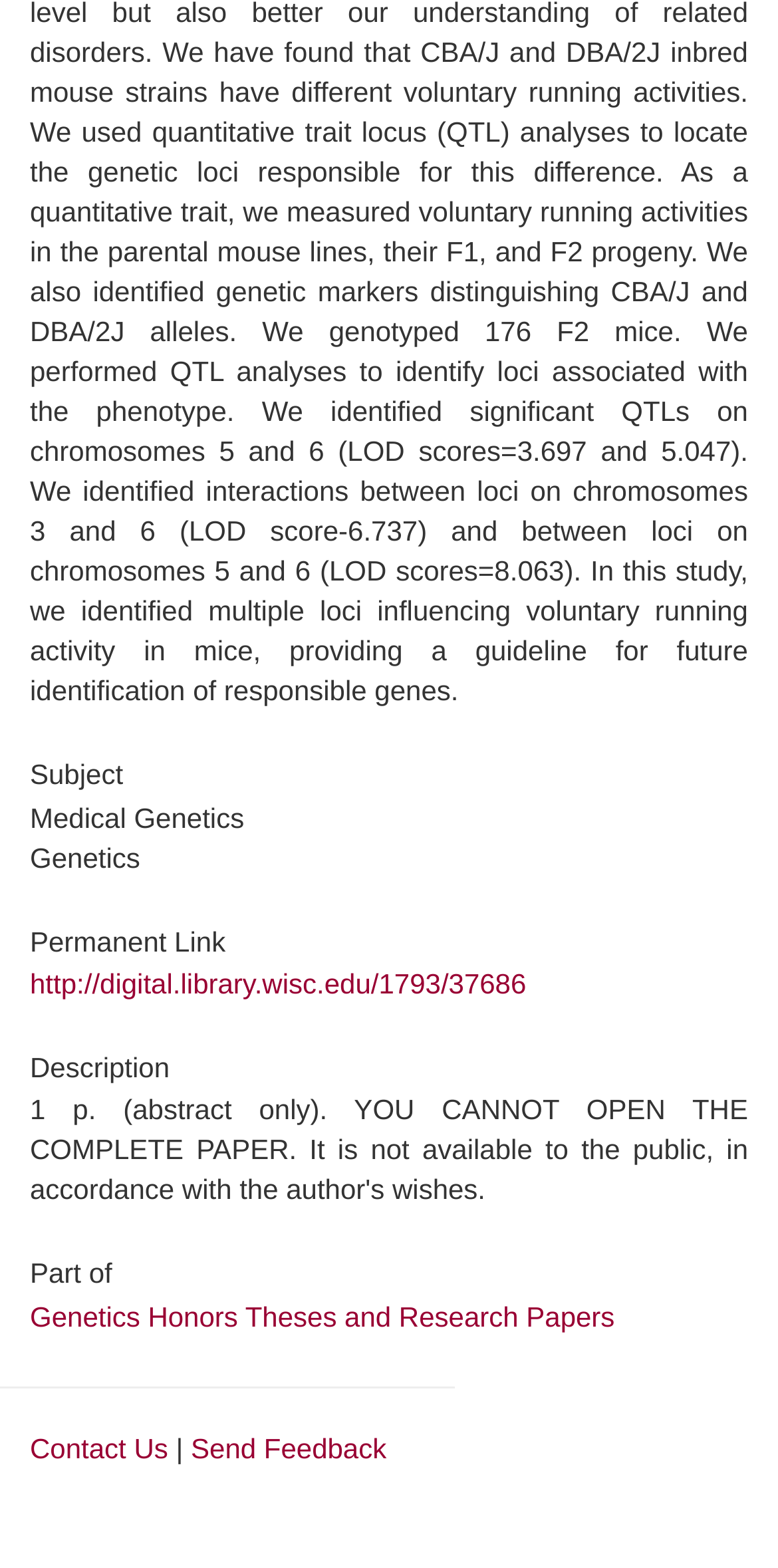What are the options available at the bottom of the webpage?
Based on the visual content, answer with a single word or a brief phrase.

Contact Us, Send Feedback